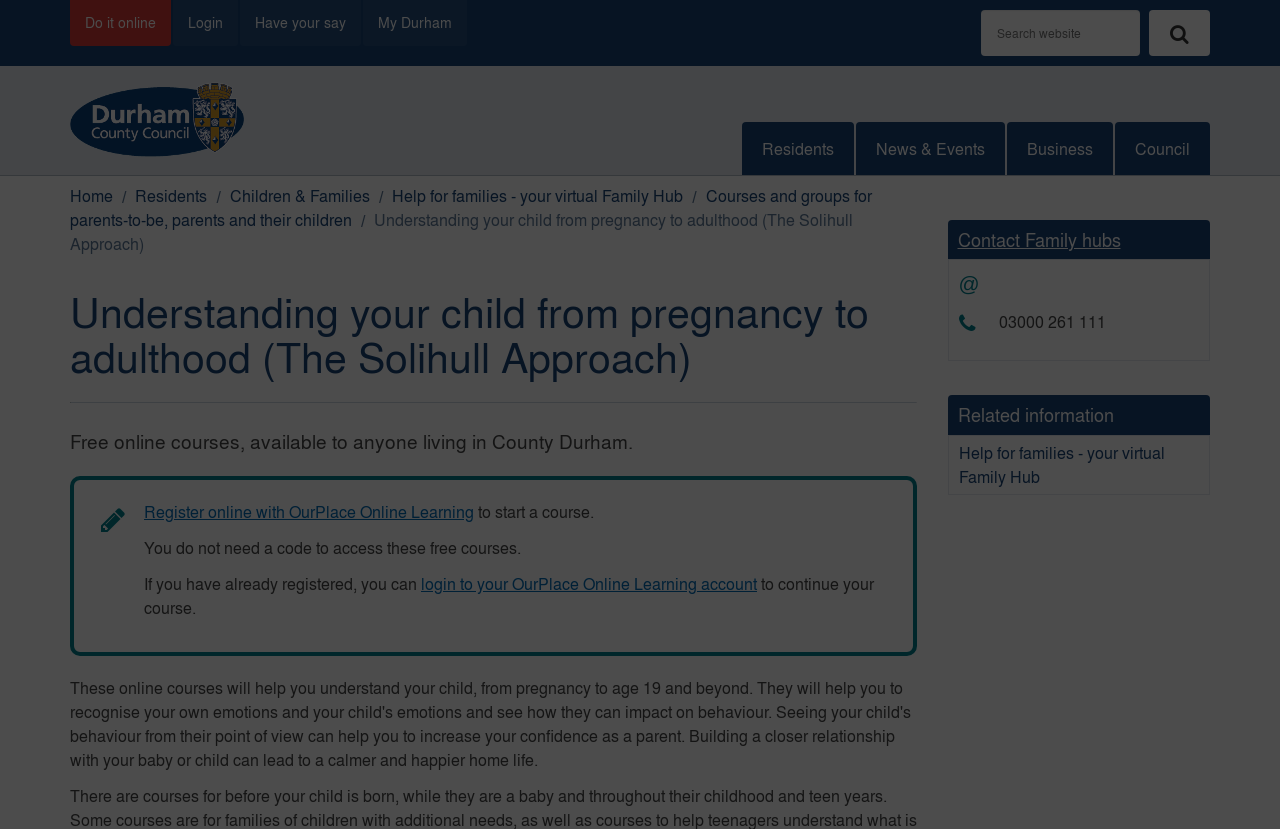Identify the bounding box coordinates for the element you need to click to achieve the following task: "Register for online courses". Provide the bounding box coordinates as four float numbers between 0 and 1, in the form [left, top, right, bottom].

[0.112, 0.603, 0.37, 0.631]